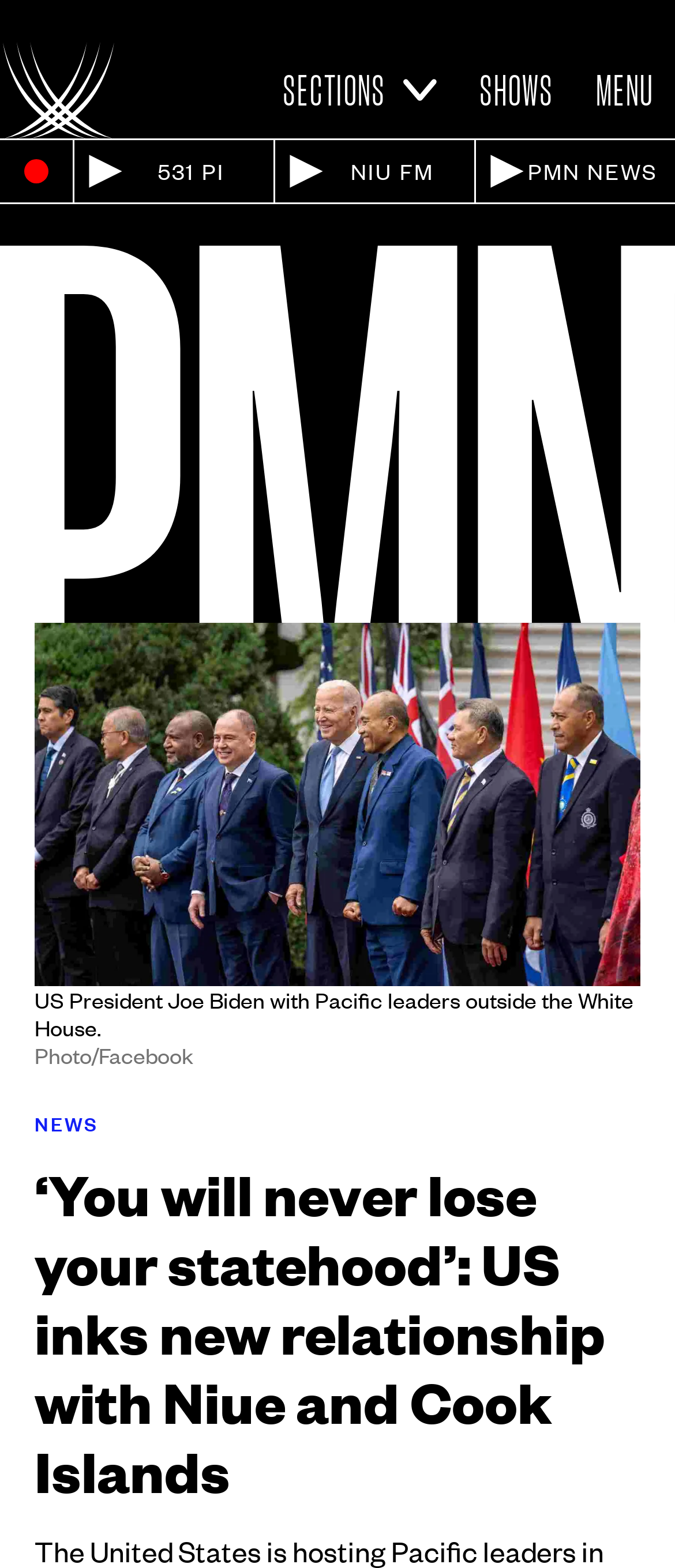Use a single word or phrase to answer the question: 
How many links are in the top navigation menu?

3